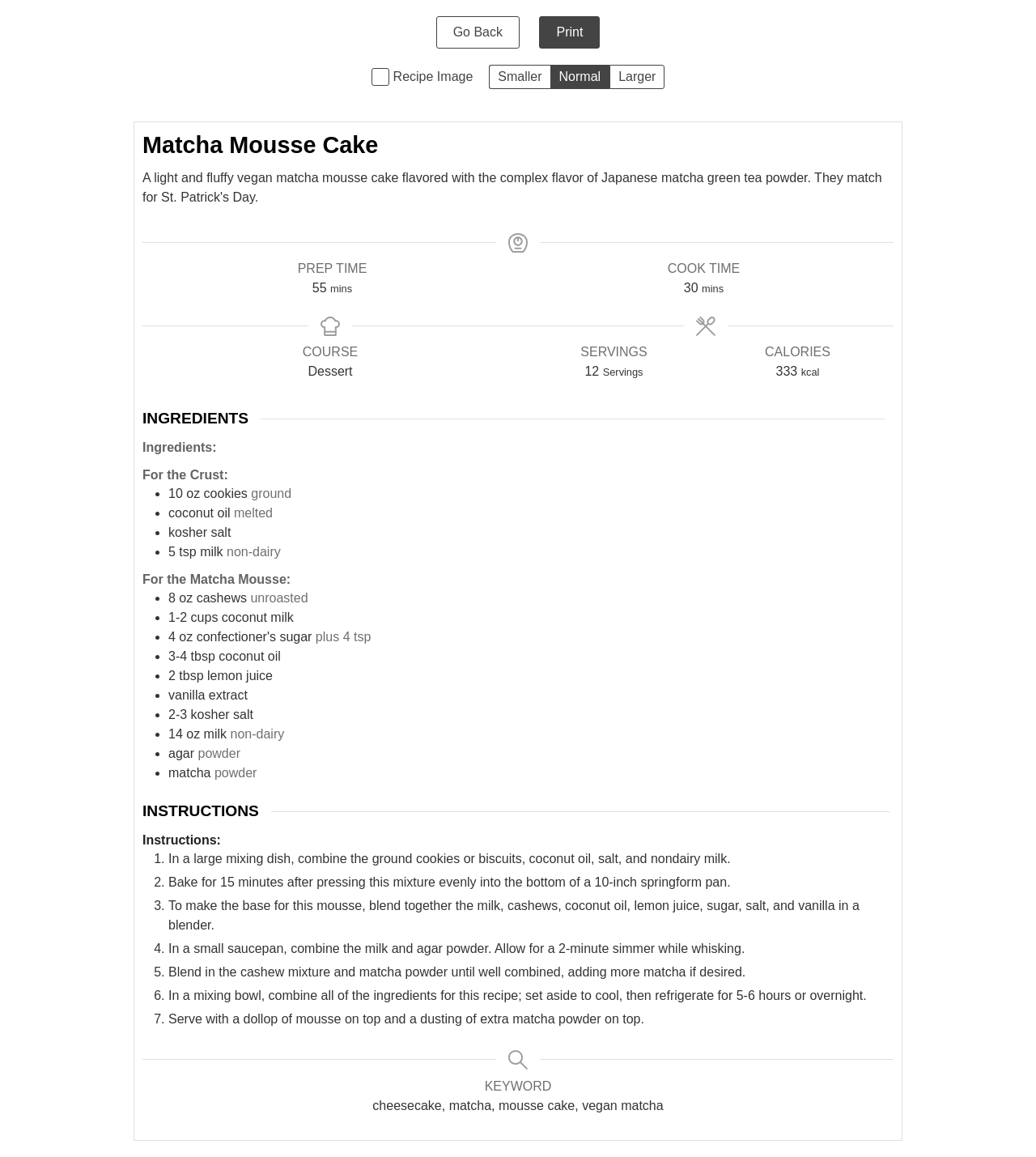How many ounces of cashews are required for the Matcha Mousse?
Look at the image and respond with a one-word or short-phrase answer.

8 oz